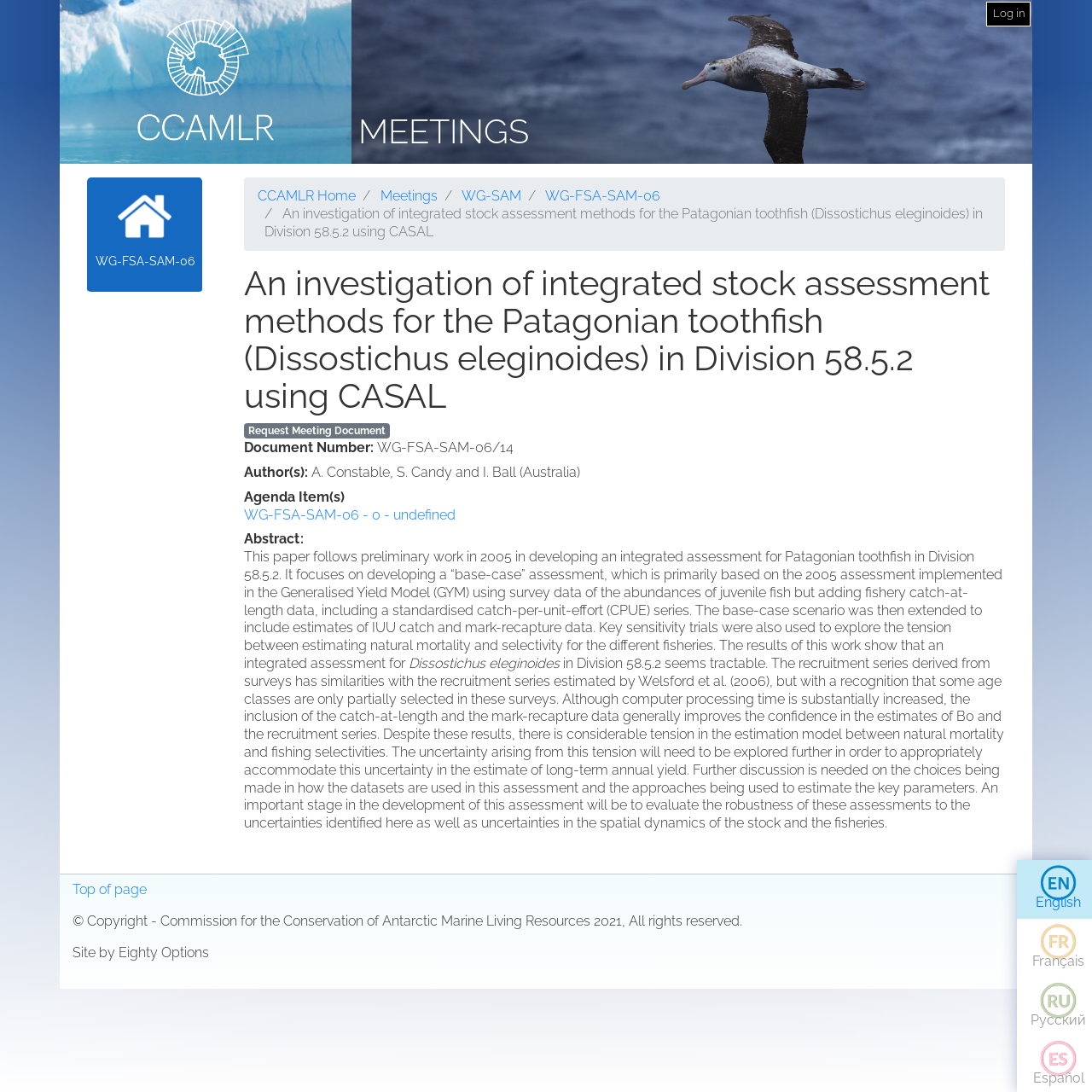What is the purpose of the meeting?
Answer with a single word or short phrase according to what you see in the image.

To discuss integrated stock assessment methods